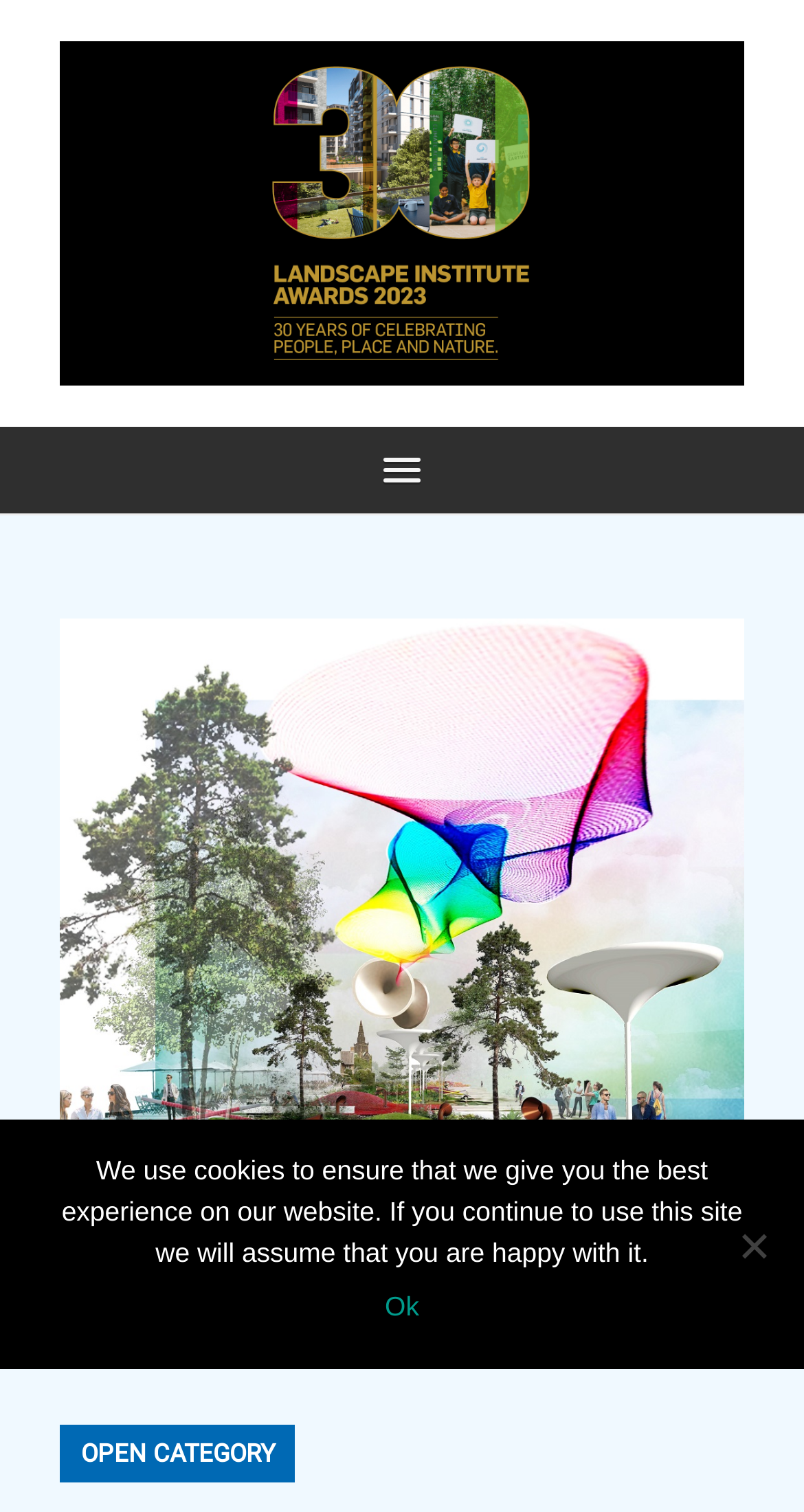Is the cookie notice modal?
Based on the screenshot, provide a one-word or short-phrase response.

No